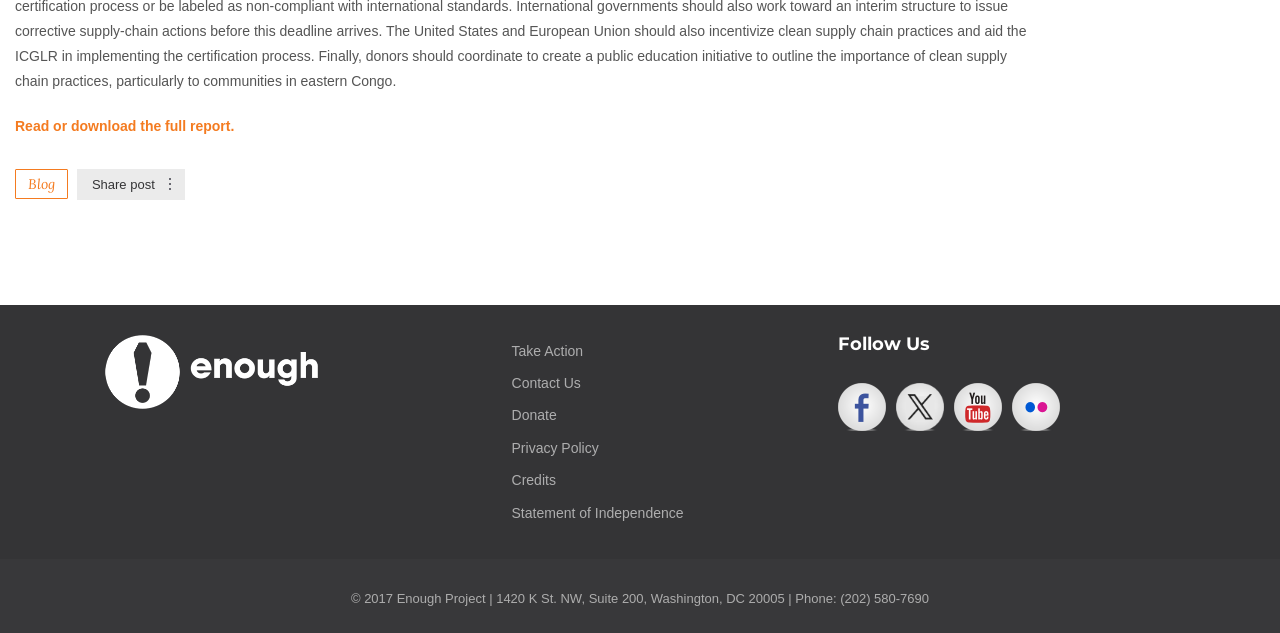Identify the bounding box coordinates of the area that should be clicked in order to complete the given instruction: "Follow us on Facebook". The bounding box coordinates should be four float numbers between 0 and 1, i.e., [left, top, right, bottom].

[0.655, 0.604, 0.693, 0.68]